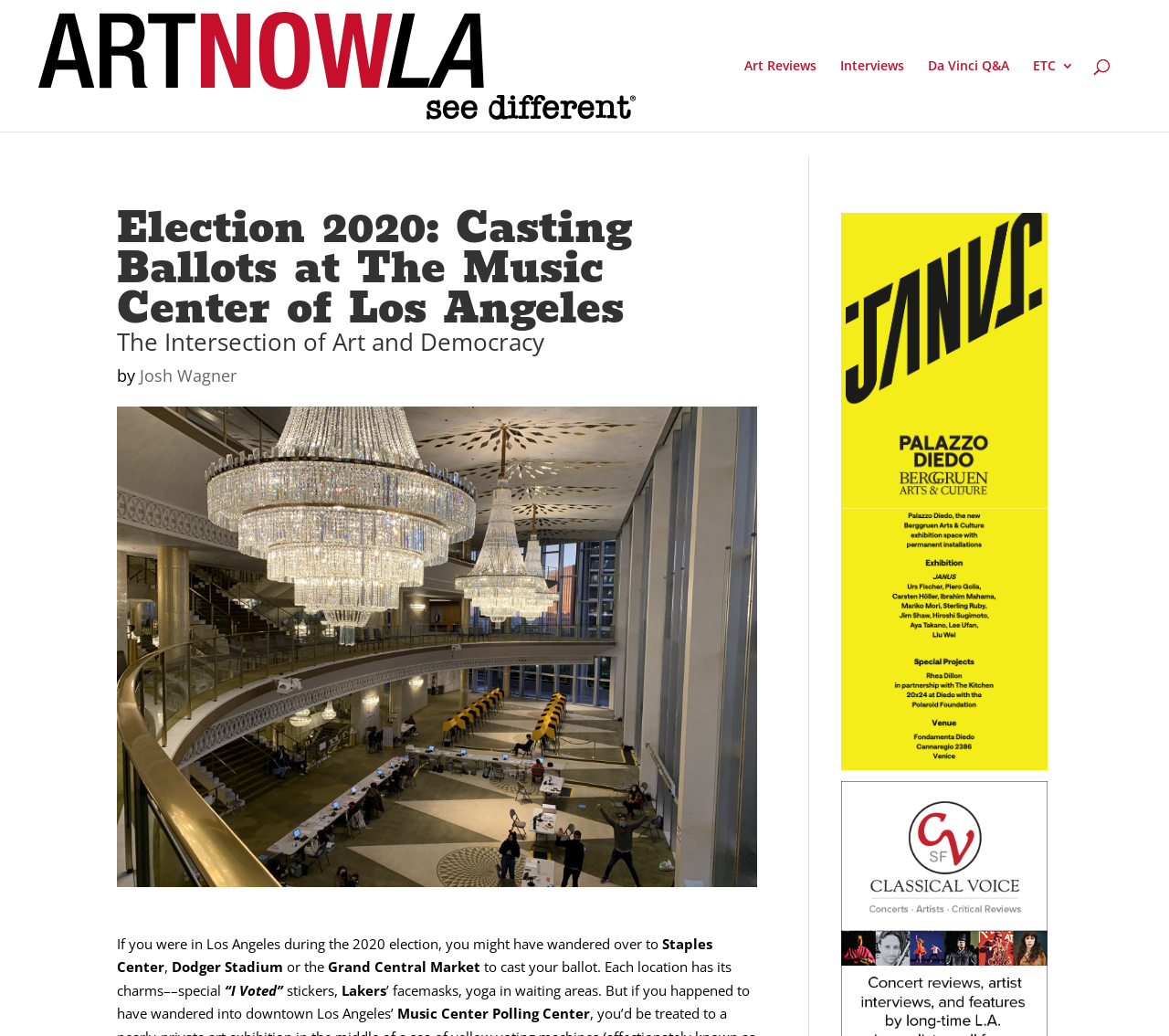What is the name of the market mentioned in the article?
Provide a detailed and extensive answer to the question.

The name of the market can be found in the text 'Grand Central Market' which is mentioned as one of the locations where people can cast their ballots.